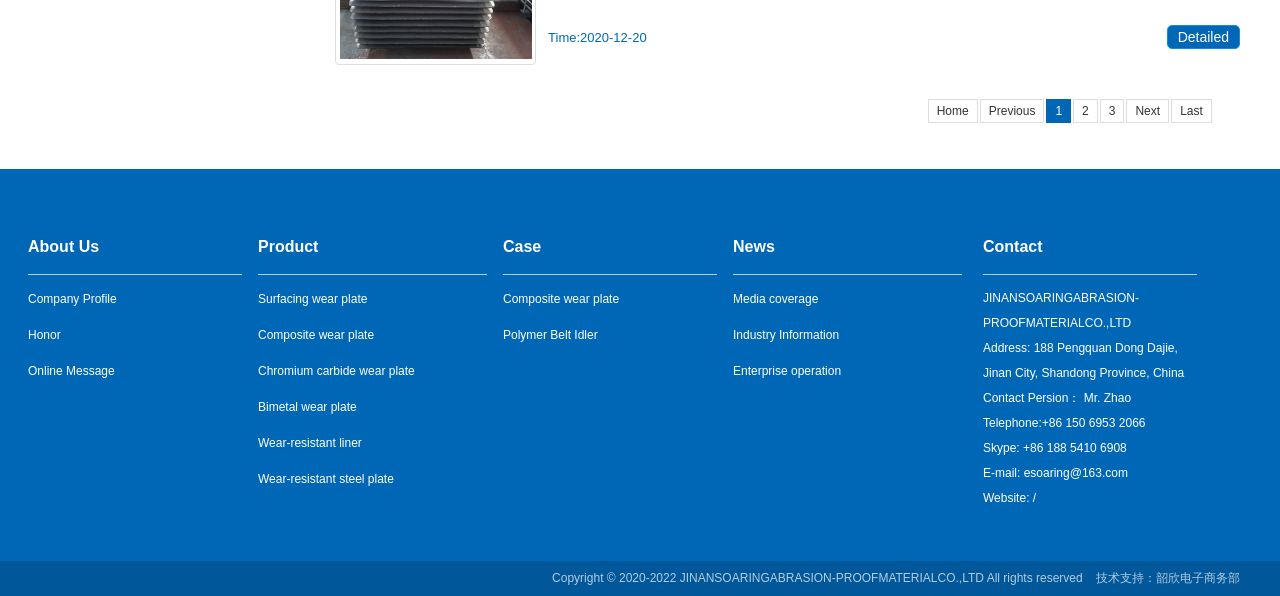What is the copyright year?
Carefully analyze the image and provide a detailed answer to the question.

I found the copyright year by looking at the static text element located at [0.431, 0.958, 0.856, 0.982] which contains the text 'Copyright © 2020-2022 JINANSOARINGABRASION-PROOFMATERIALCO.,LTD All rights reserved'.